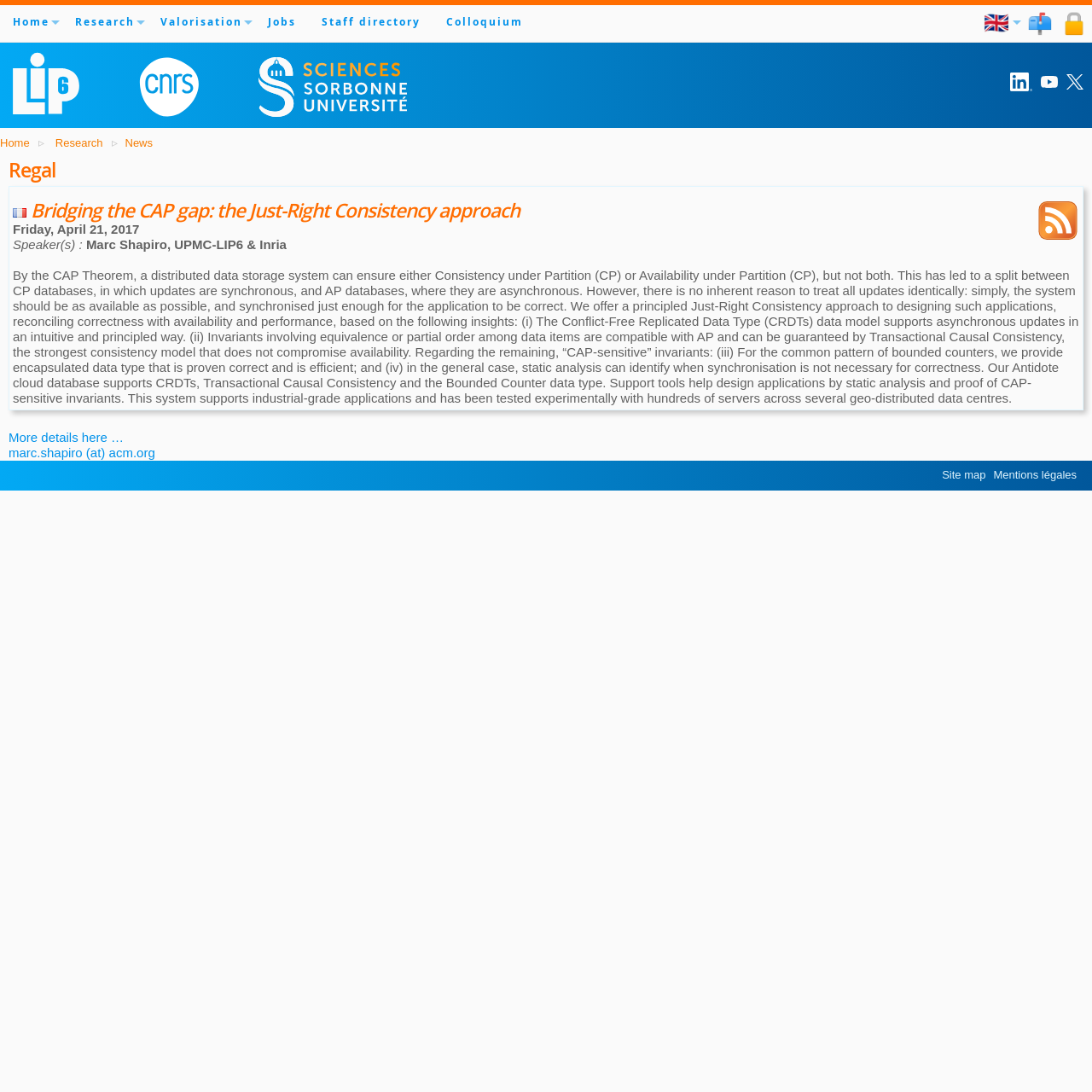Please mark the clickable region by giving the bounding box coordinates needed to complete this instruction: "Read more about Bridging the CAP gap".

[0.012, 0.182, 0.988, 0.203]